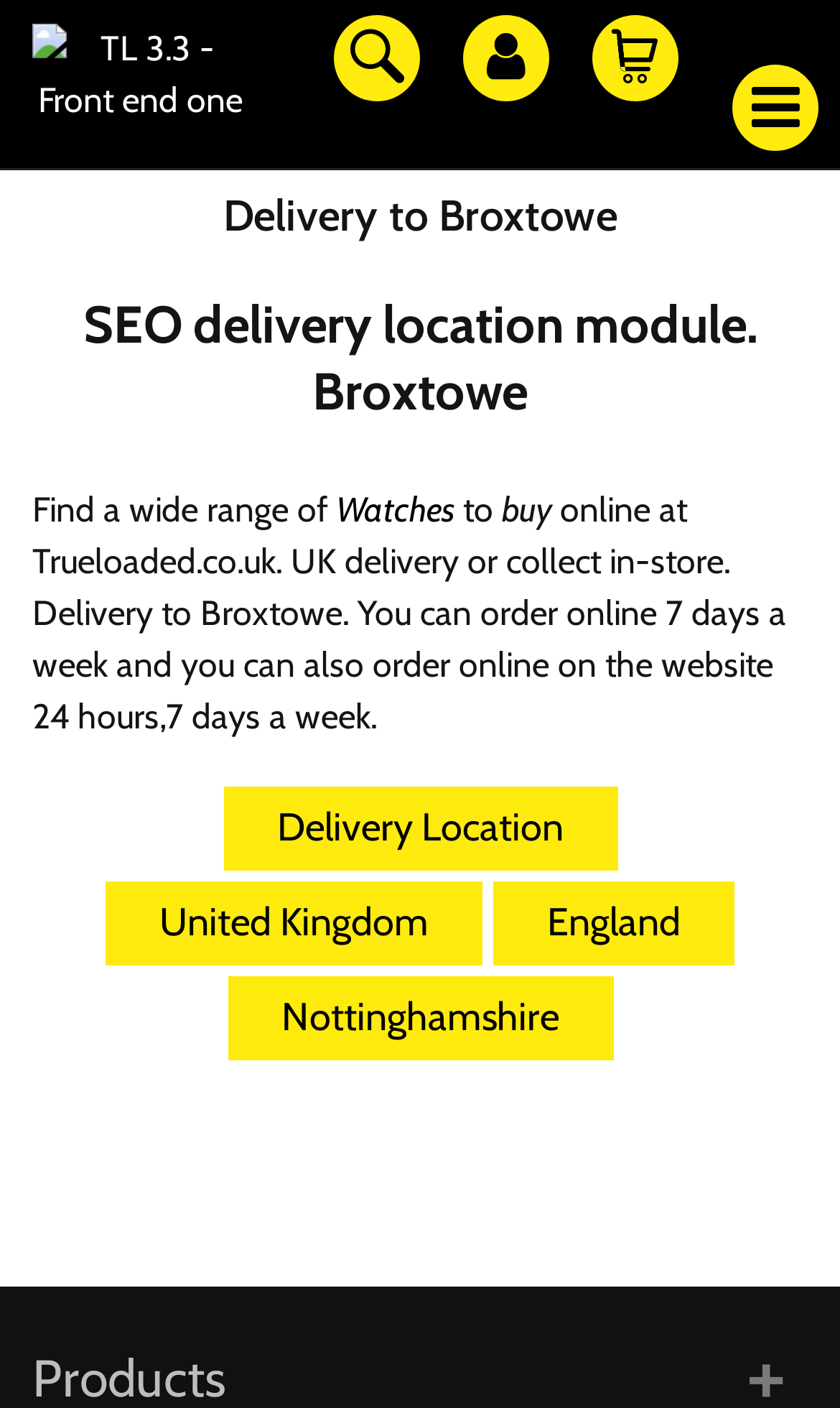Can I collect my order in-store?
Please give a detailed and elaborate answer to the question.

The static text 'UK delivery or collect in-store' indicates that customers have the option to collect their orders in-store, in addition to having them delivered to their location.